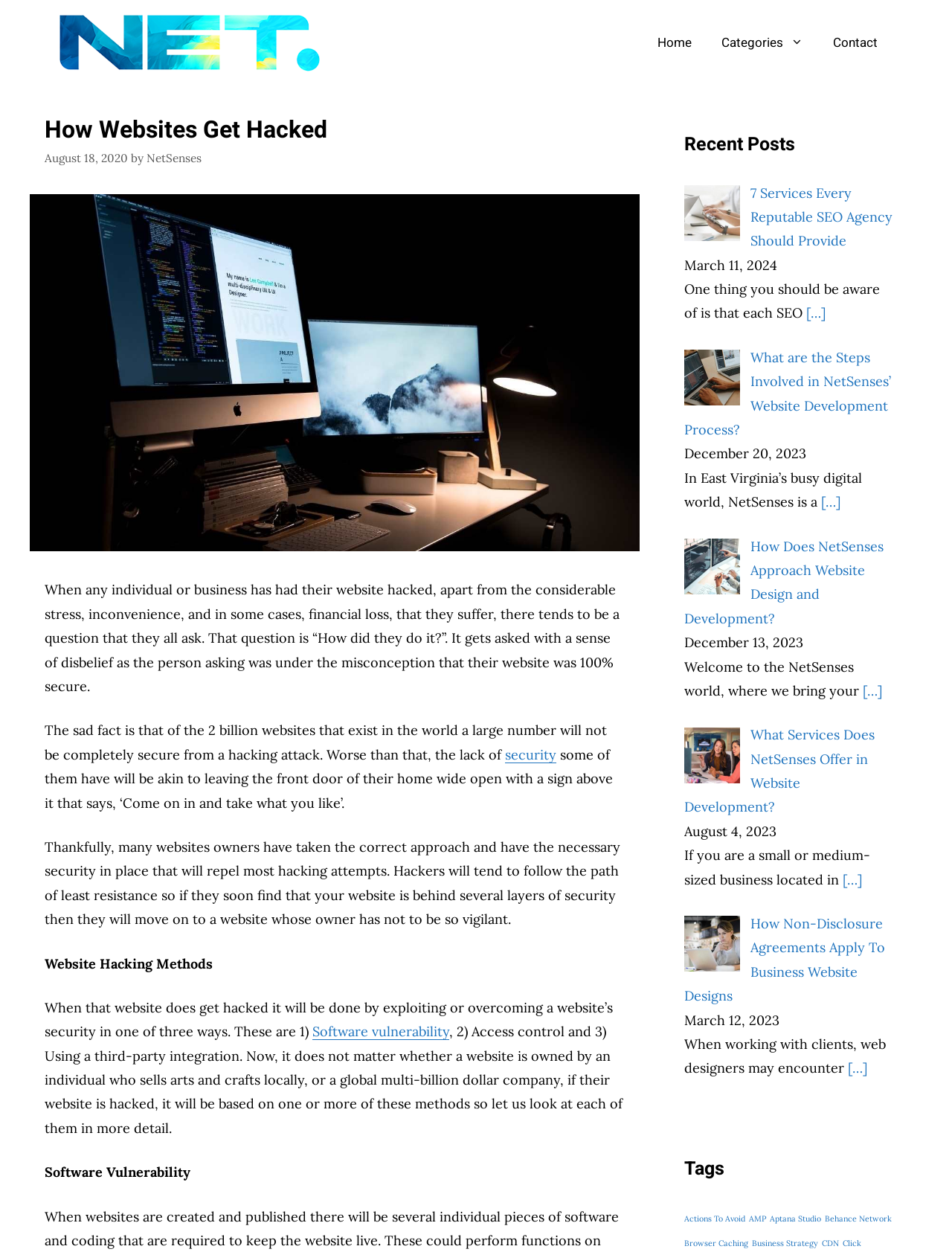Please determine the bounding box coordinates of the clickable area required to carry out the following instruction: "Click on the 'Home' link". The coordinates must be four float numbers between 0 and 1, represented as [left, top, right, bottom].

[0.675, 0.017, 0.742, 0.052]